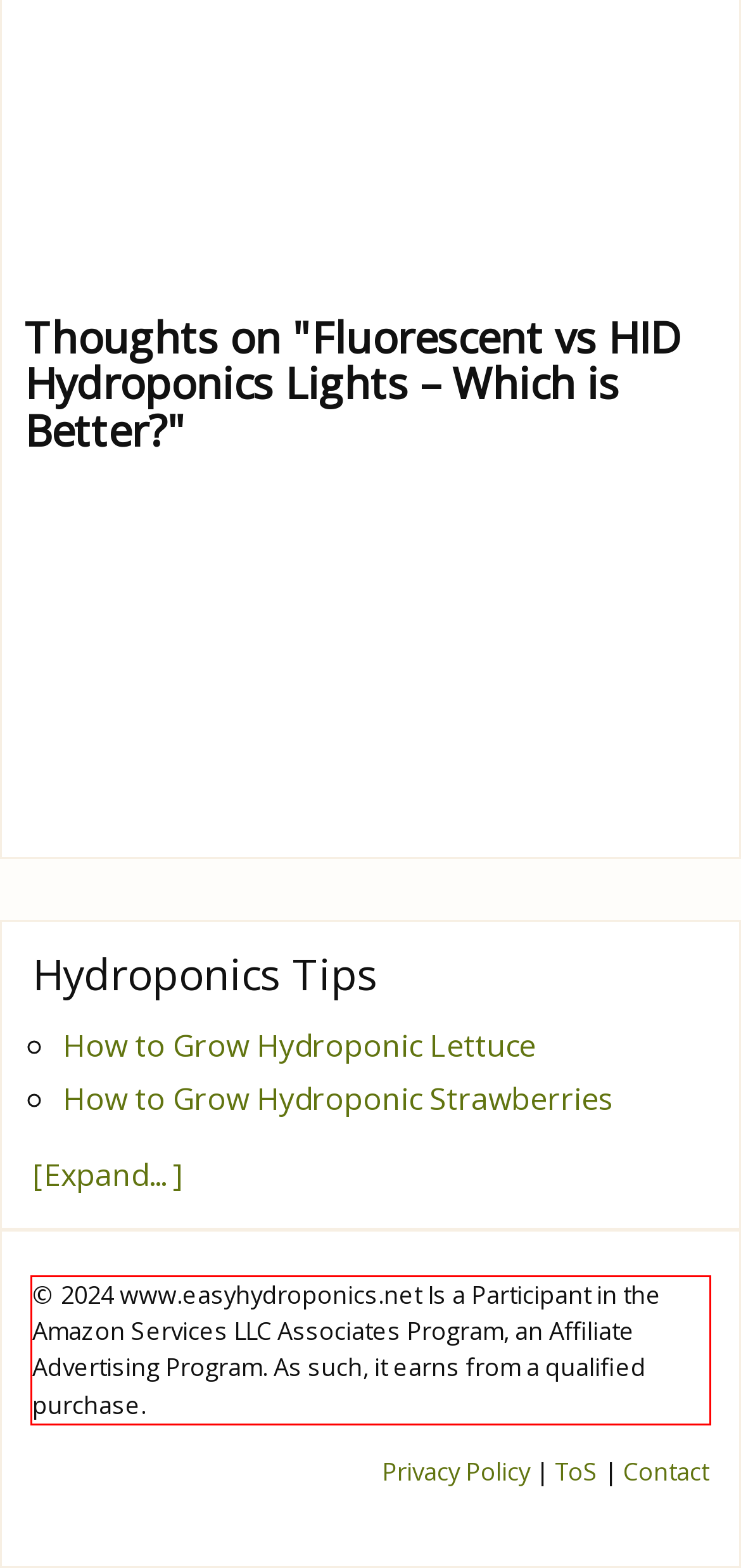Please identify and extract the text from the UI element that is surrounded by a red bounding box in the provided webpage screenshot.

© 2024 www.easyhydroponics.net Is a Participant in the Amazon Services LLC Associates Program, an Affiliate Advertising Program. As such, it earns from a qualified purchase.